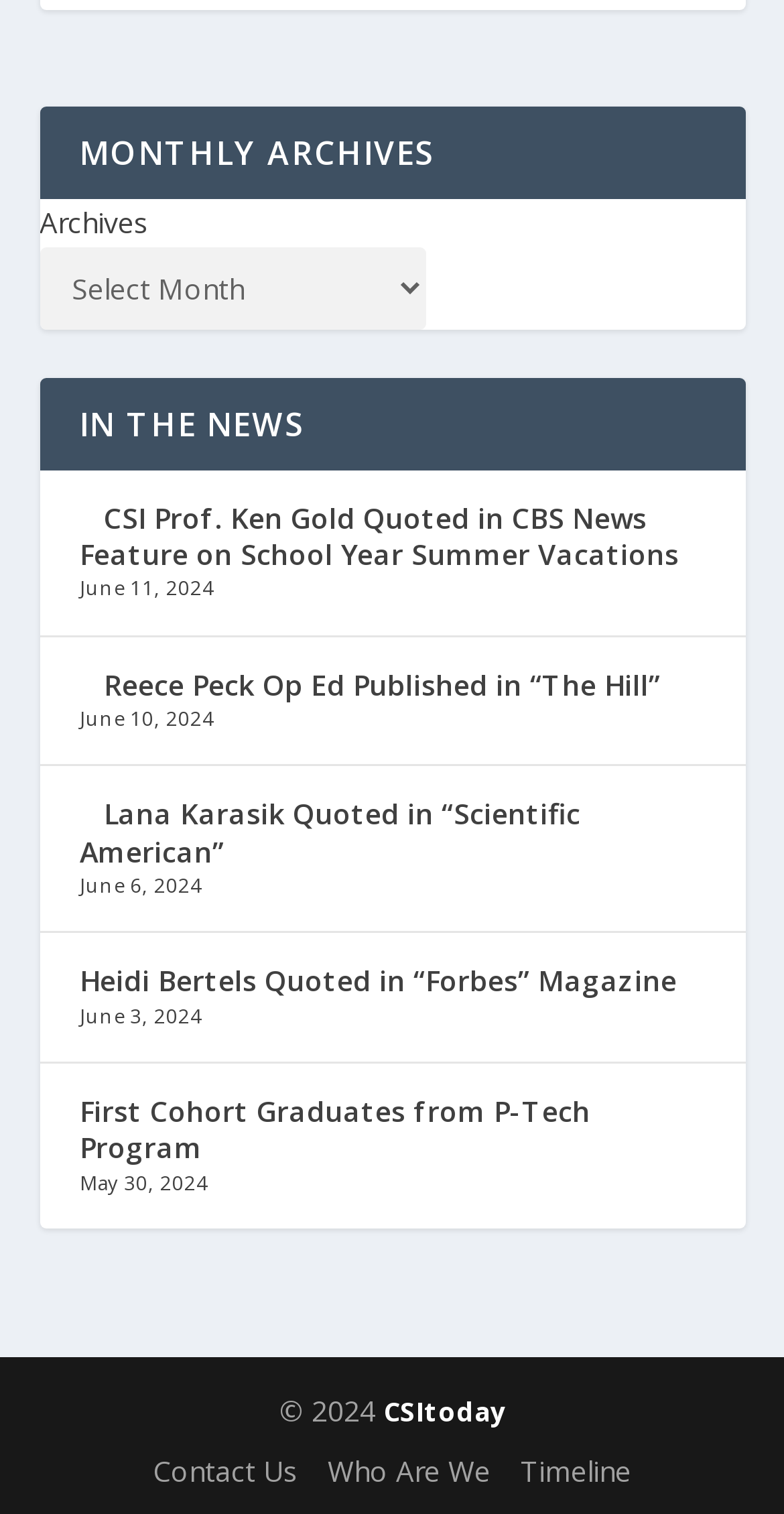Please locate the bounding box coordinates for the element that should be clicked to achieve the following instruction: "Go to ITS Services". Ensure the coordinates are given as four float numbers between 0 and 1, i.e., [left, top, right, bottom].

None